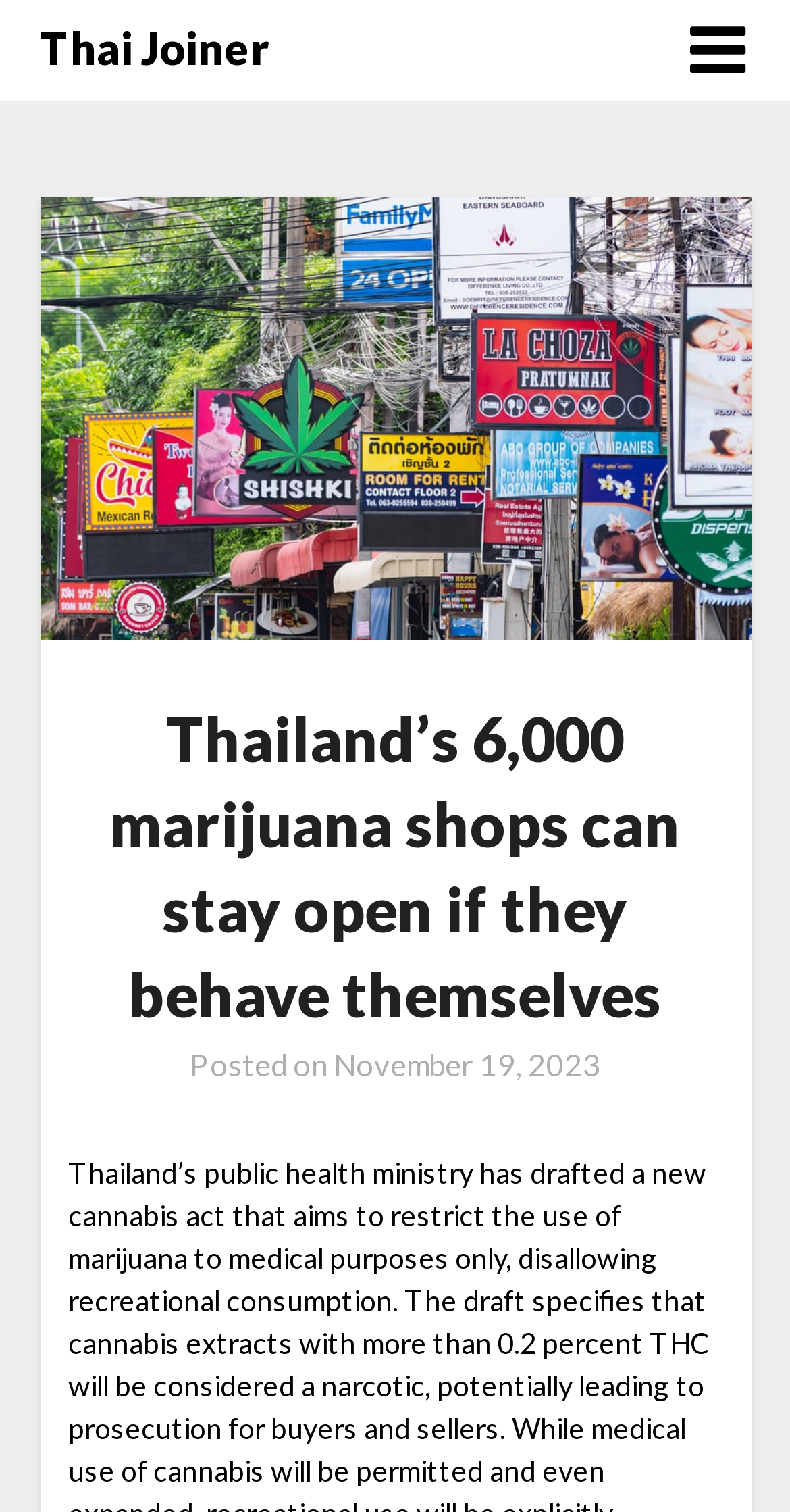Is the article about recreational cannabis use?
Using the picture, provide a one-word or short phrase answer.

No